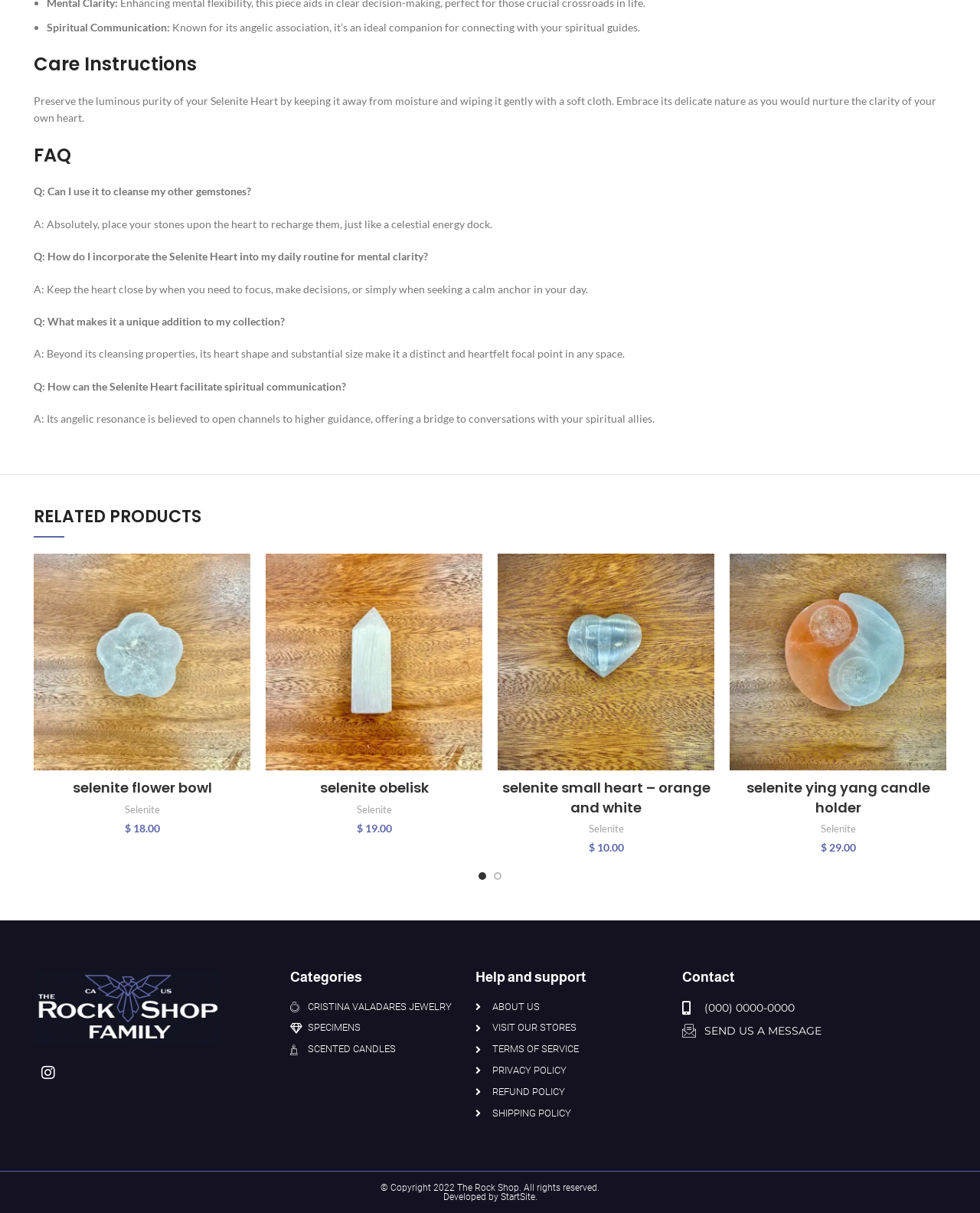Identify the bounding box for the element characterized by the following description: "parent_node: Add to wishlist".

[0.508, 0.457, 0.729, 0.635]